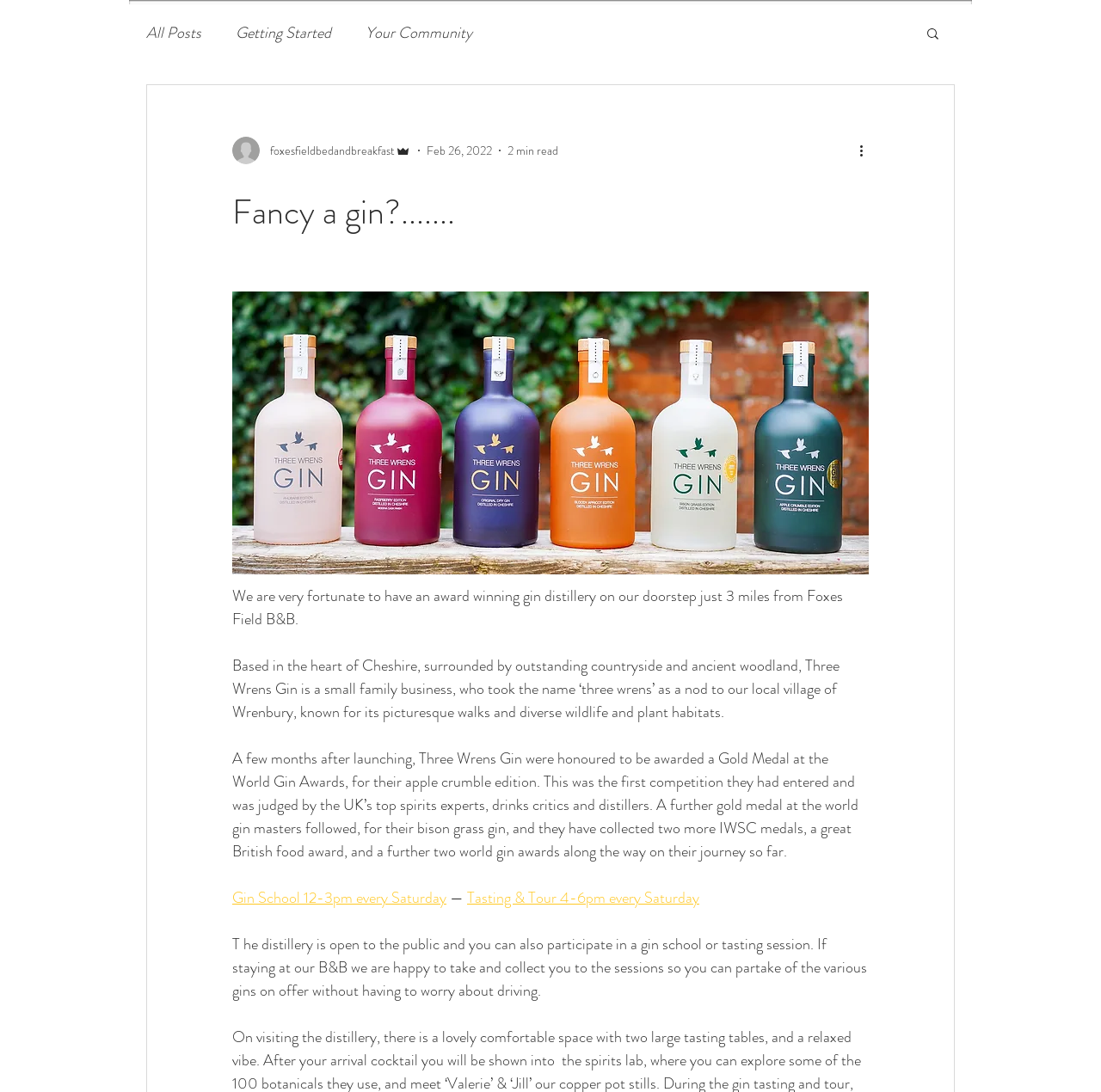What is the duration of the Tasting & Tour session?
Refer to the image and give a detailed answer to the query.

The text mentions 'Tasting & Tour 4-6pm every Saturday', which implies the duration of the session is 2 hours.